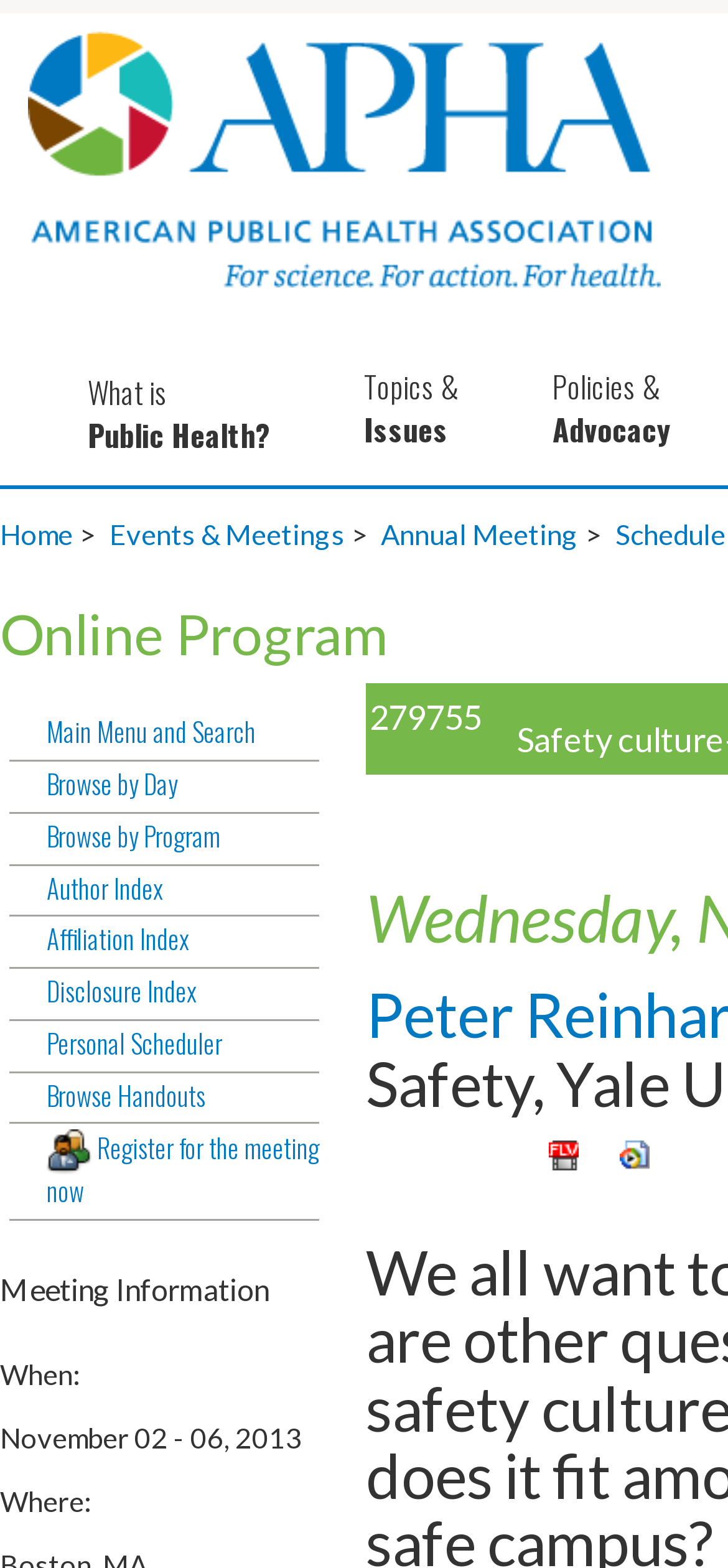Given the description: "Events & Meetings", determine the bounding box coordinates of the UI element. The coordinates should be formatted as four float numbers between 0 and 1, [left, top, right, bottom].

[0.15, 0.33, 0.515, 0.351]